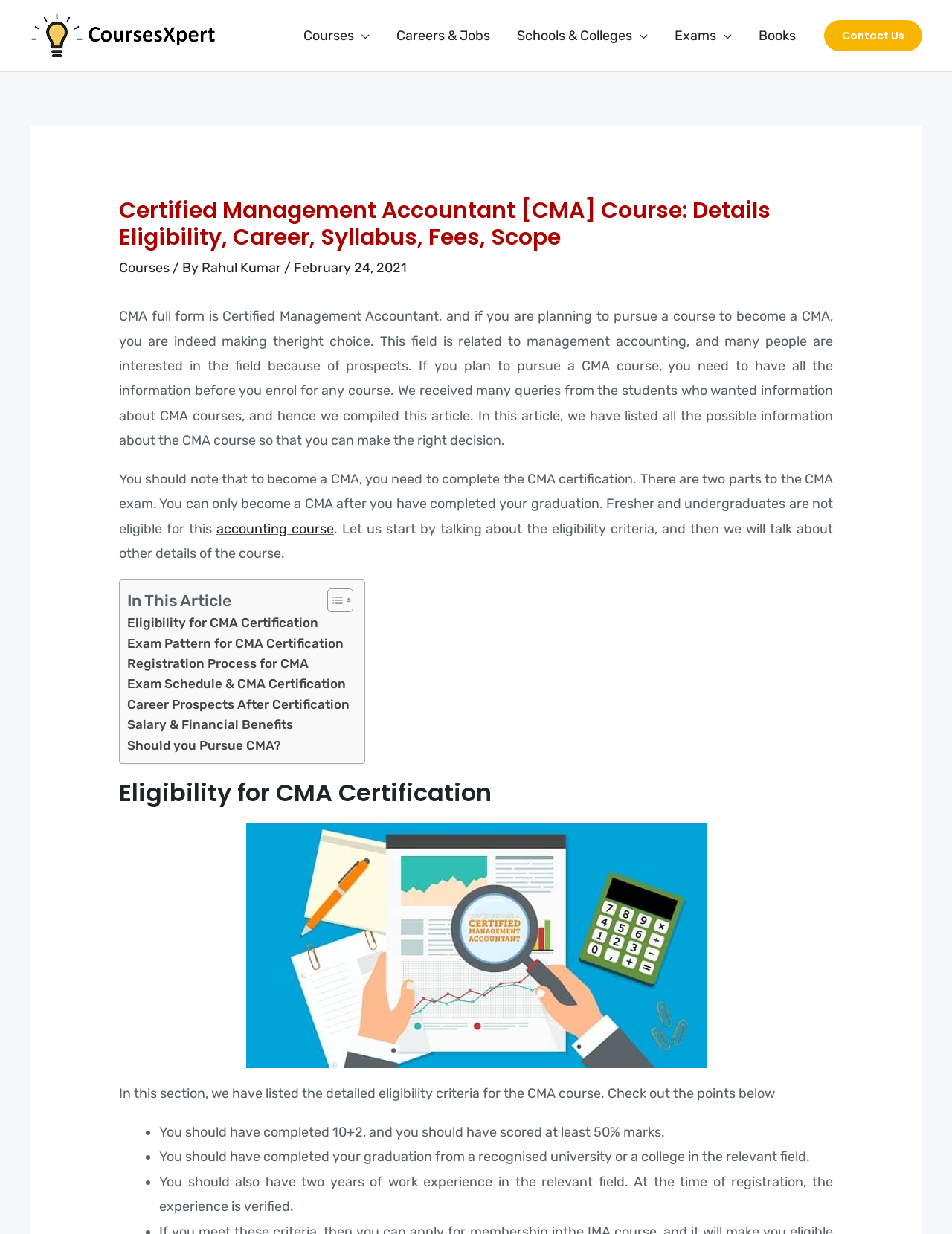Identify the bounding box coordinates of the part that should be clicked to carry out this instruction: "Toggle the menu".

[0.372, 0.008, 0.388, 0.05]